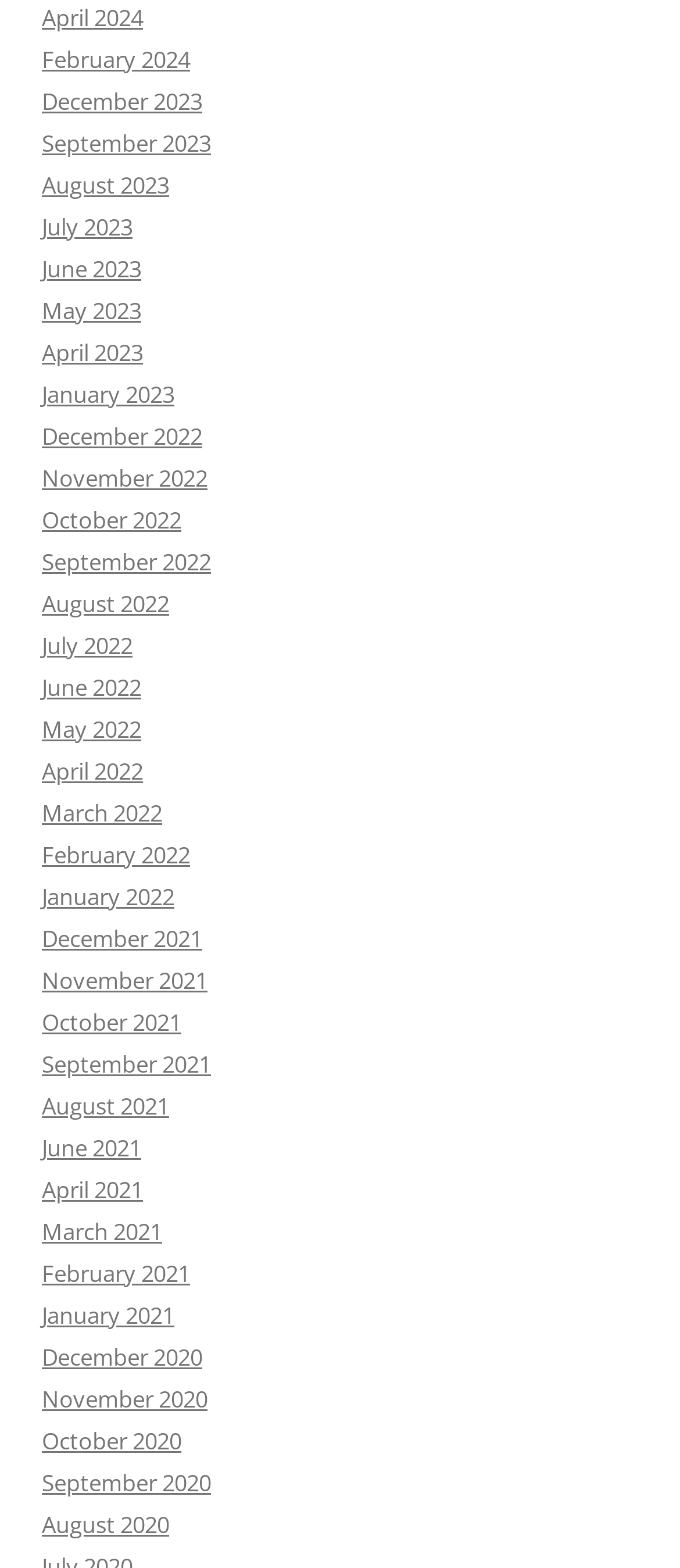Please answer the following question using a single word or phrase: 
How many links are there in total?

47